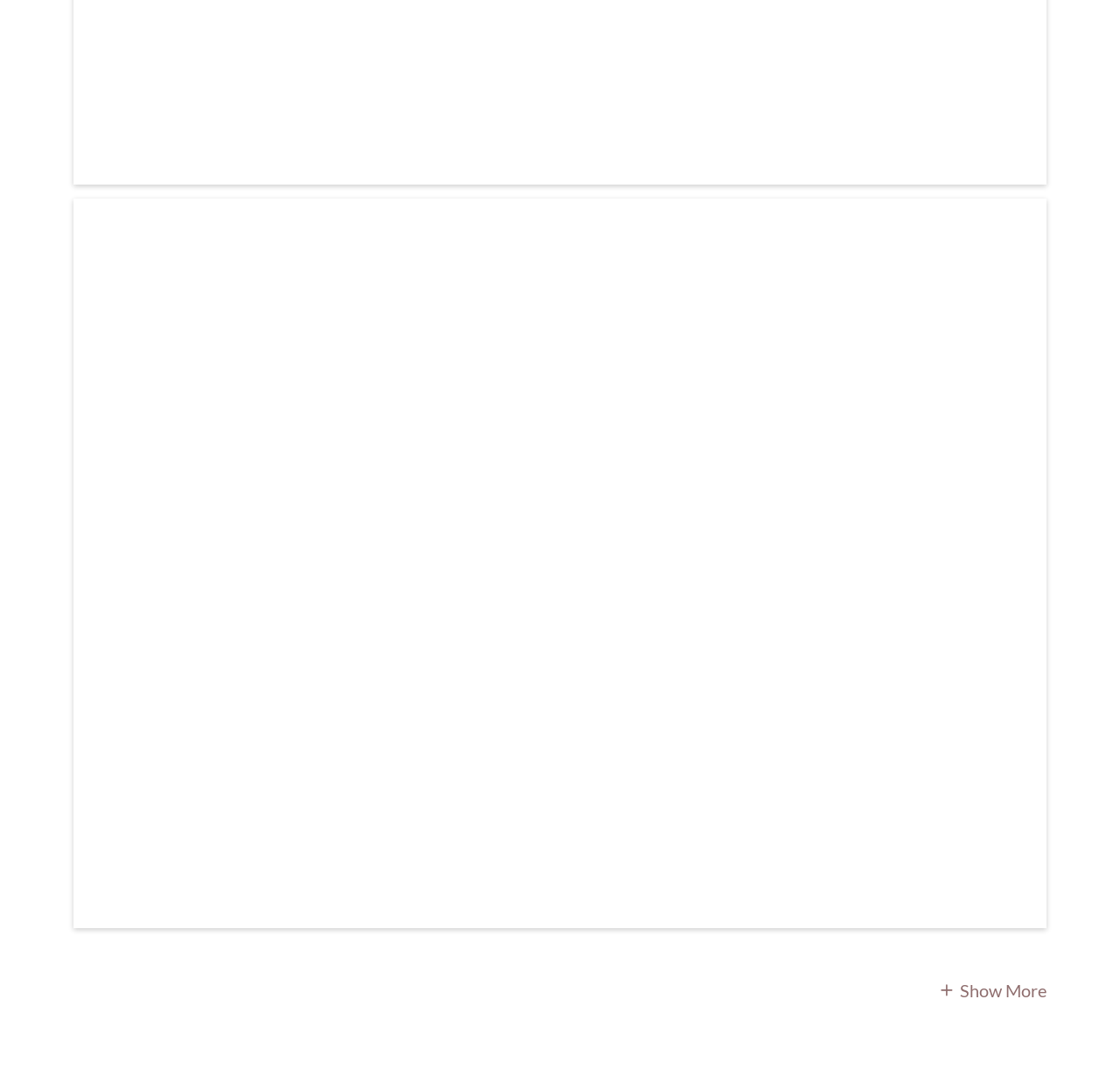Extract the bounding box for the UI element that matches this description: "Show More".

[0.838, 0.908, 0.934, 0.93]